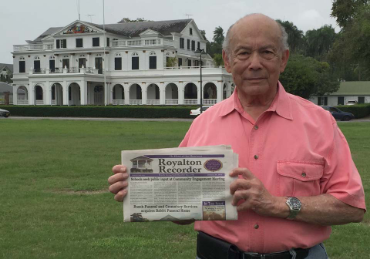Answer this question using a single word or a brief phrase:
What type of building is behind the man?

A historic mansion